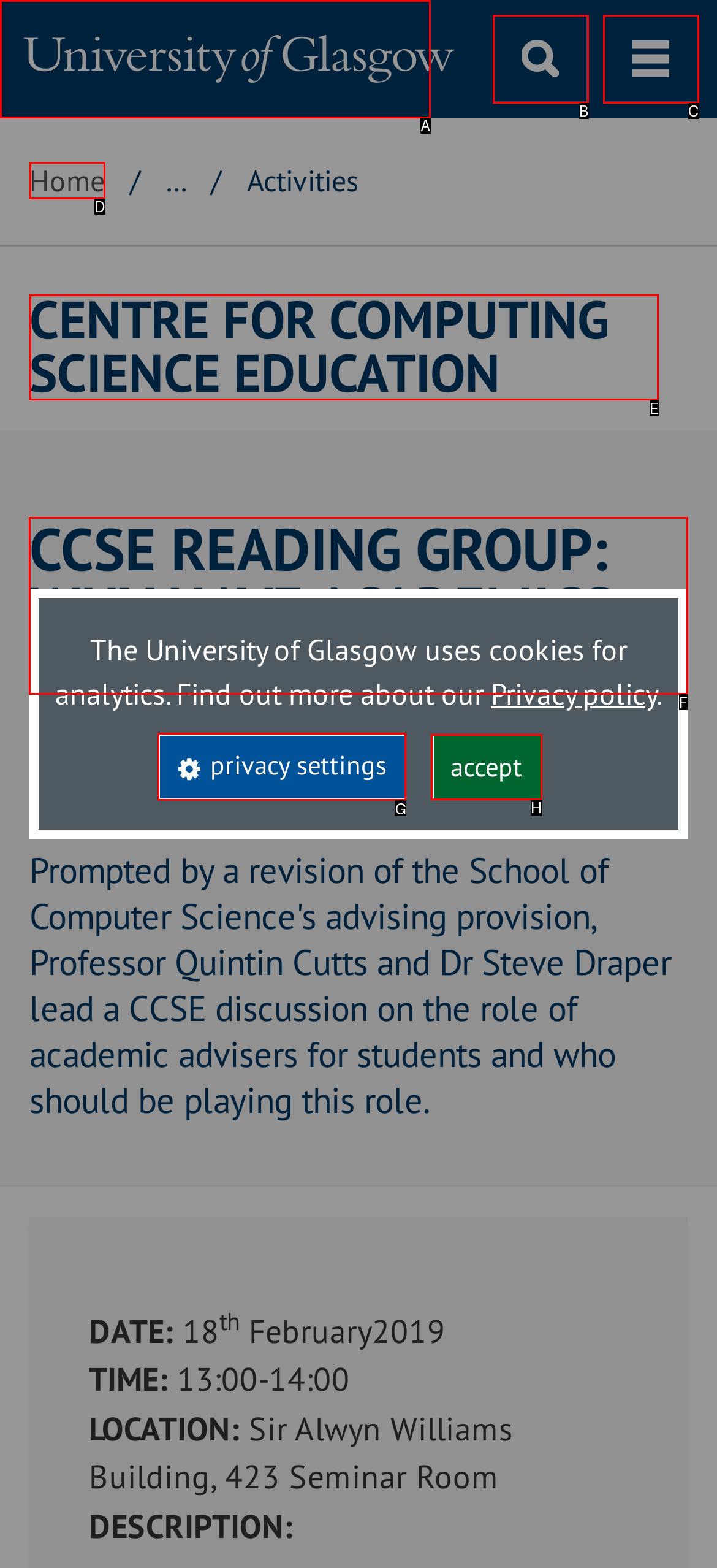Please identify the correct UI element to click for the task: view CCSE READING GROUP details Respond with the letter of the appropriate option.

F